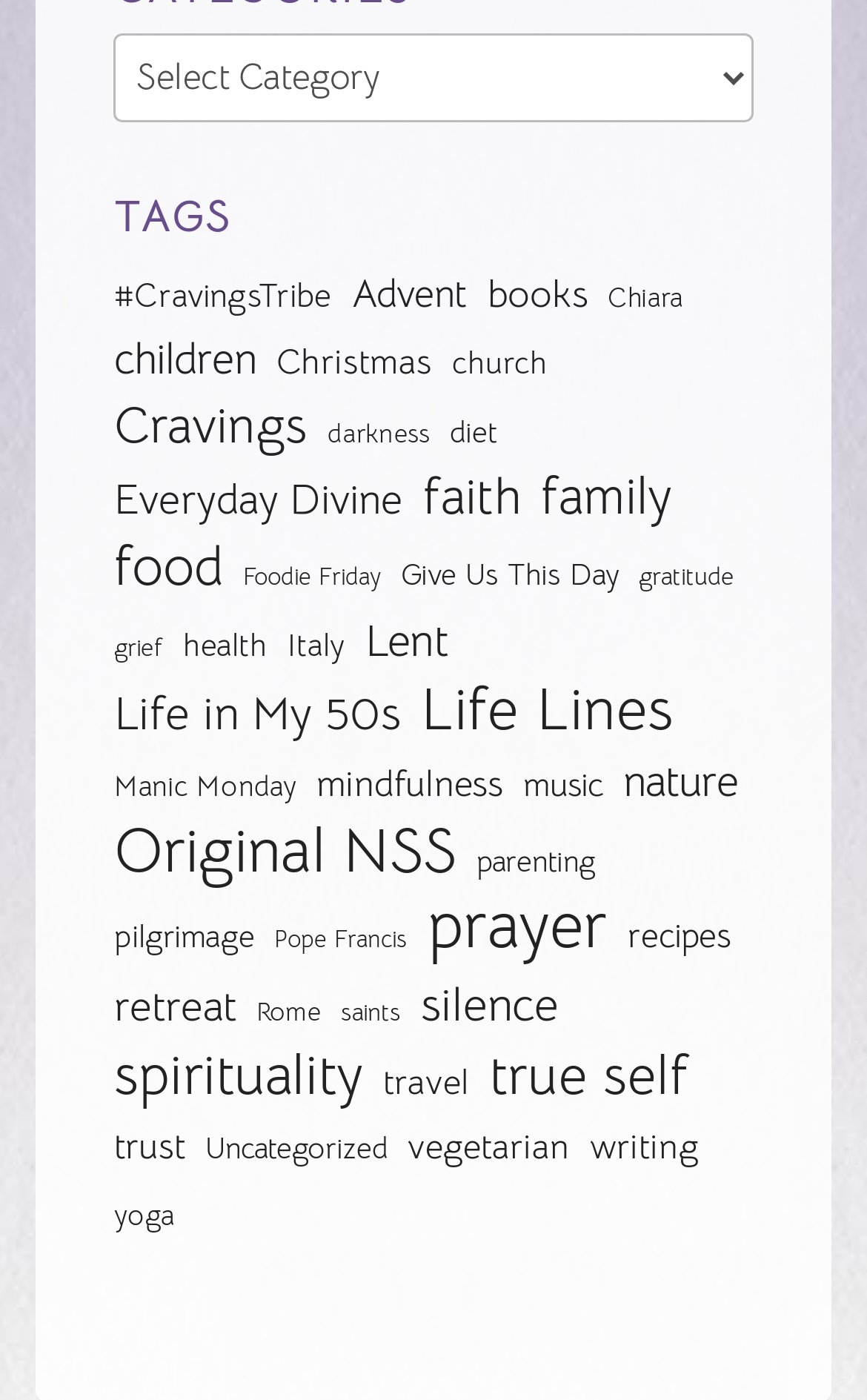Please specify the bounding box coordinates of the area that should be clicked to accomplish the following instruction: "Explore Advent tags". The coordinates should consist of four float numbers between 0 and 1, i.e., [left, top, right, bottom].

[0.406, 0.187, 0.54, 0.232]